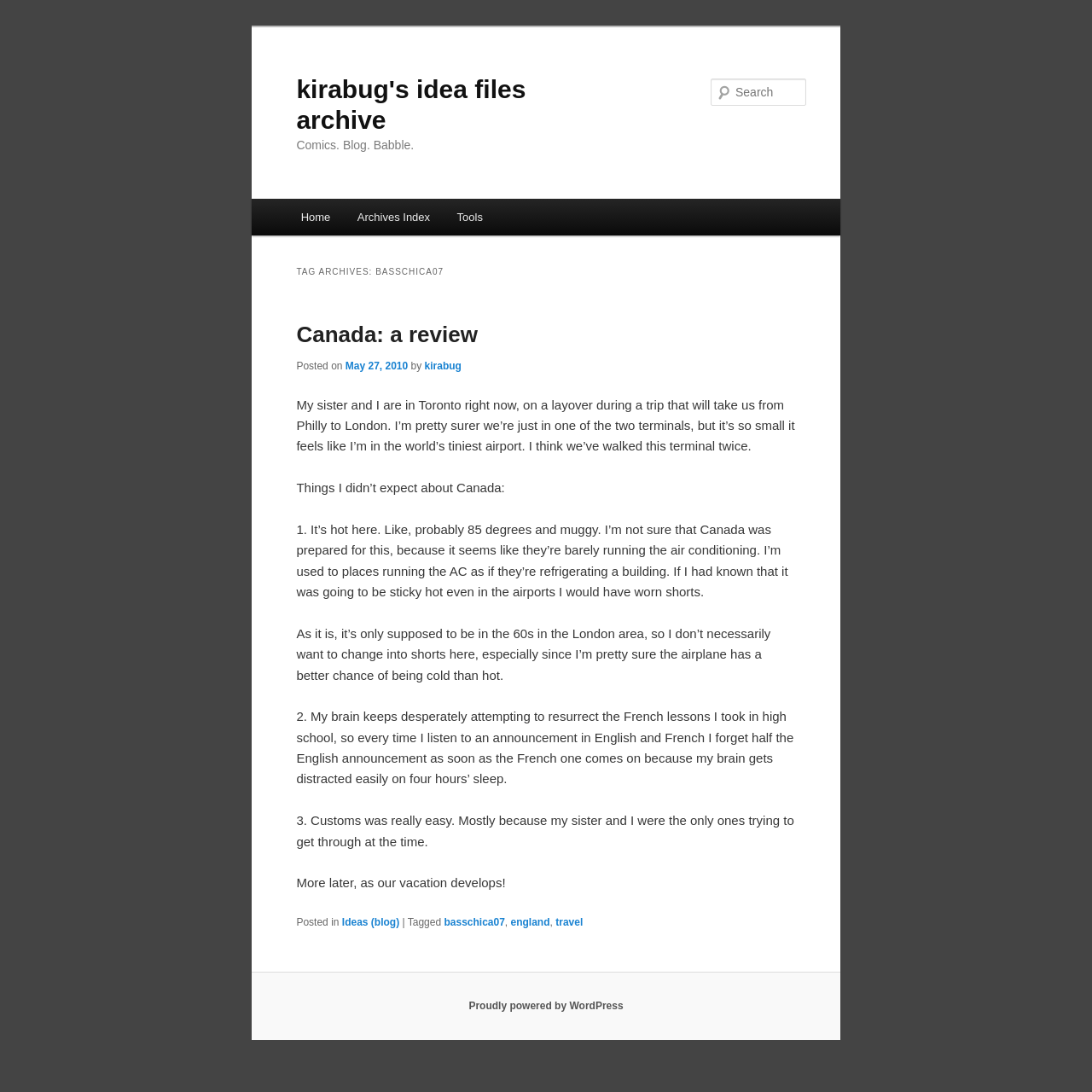Find and generate the main title of the webpage.

kirabug's idea files archive